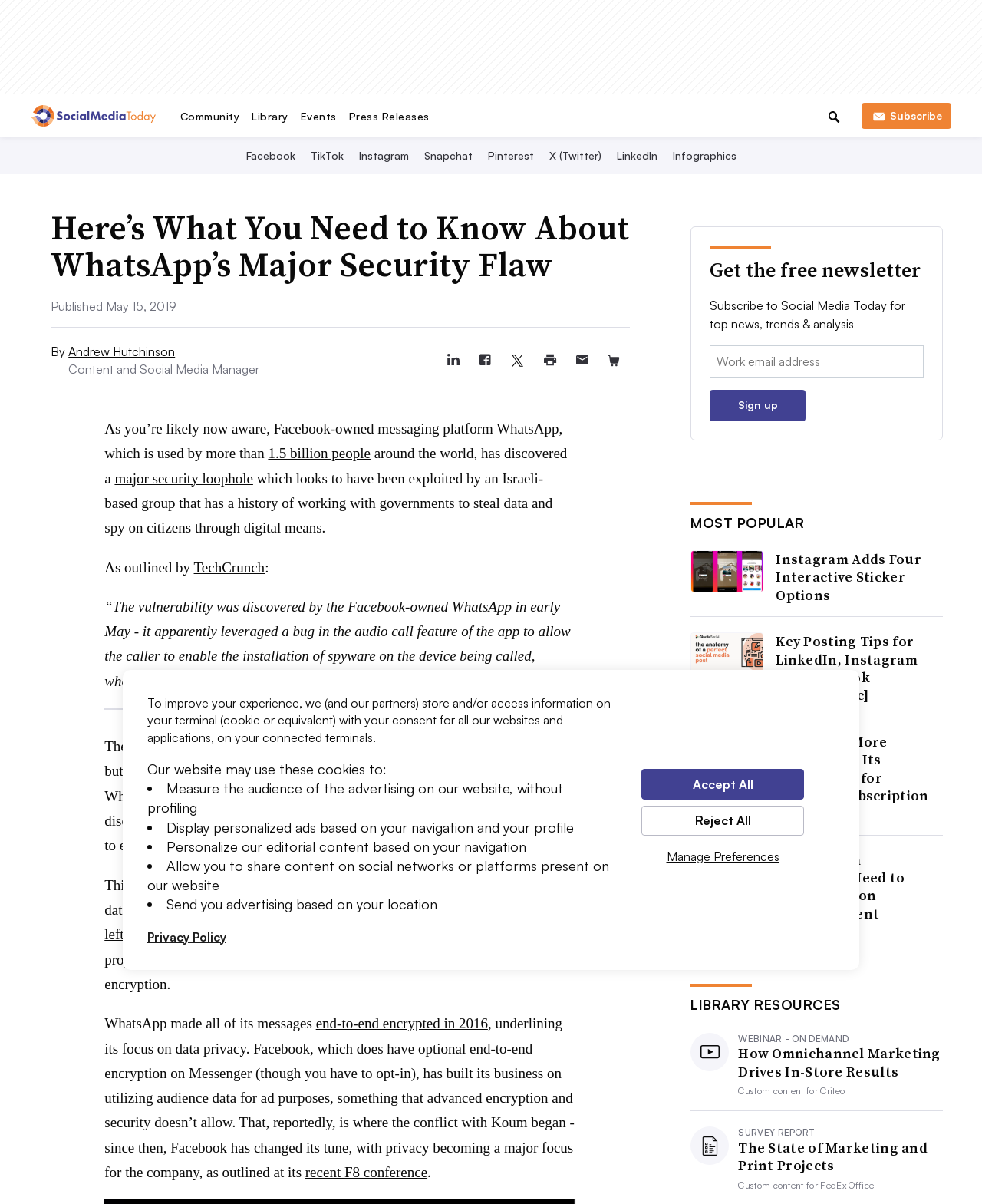What is the topic of the article?
Based on the visual details in the image, please answer the question thoroughly.

I determined the topic of the article by reading the heading, which says 'Here’s What You Need to Know About WhatsApp’s Major Security Flaw'.